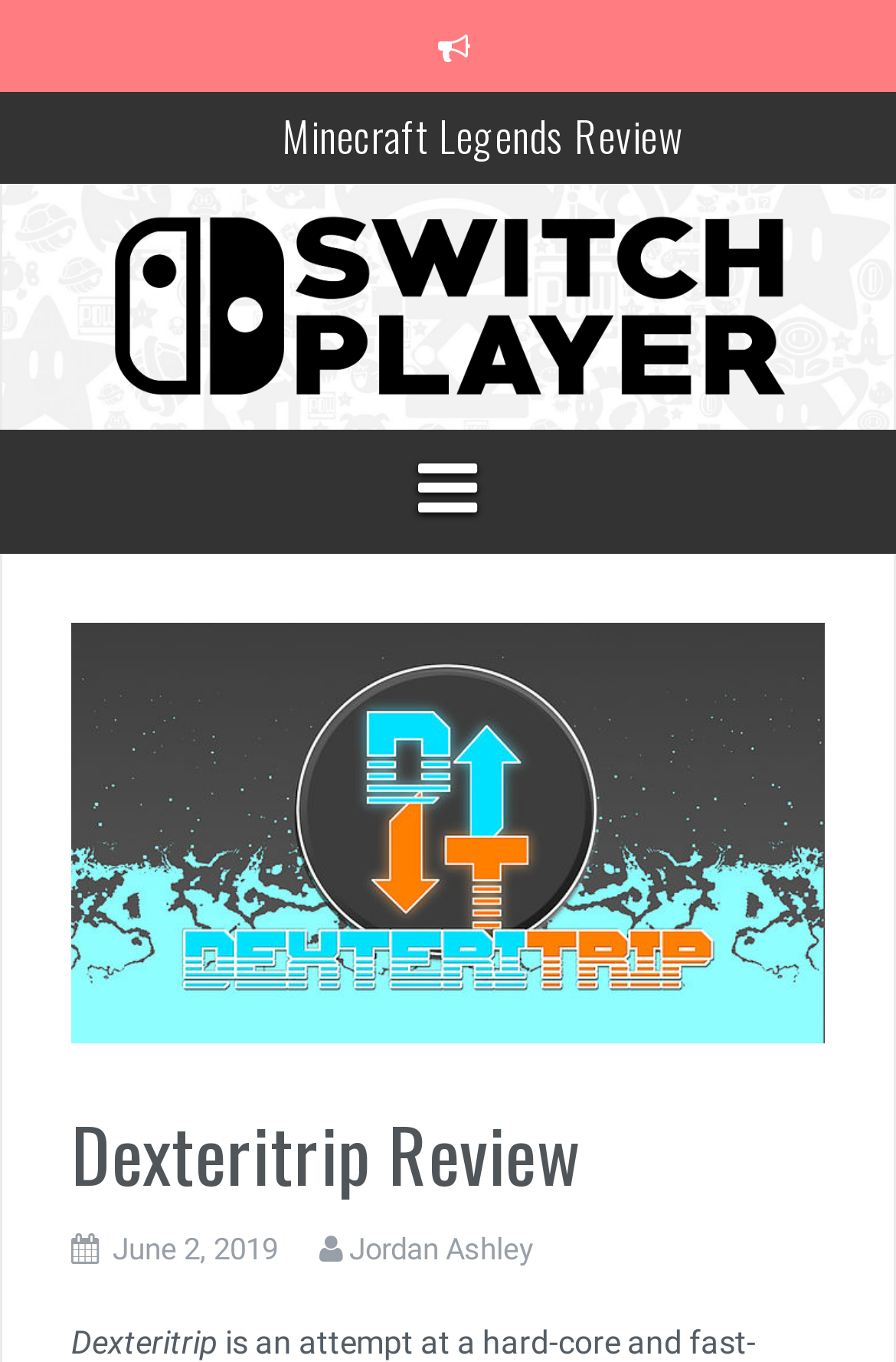Identify the bounding box coordinates for the element you need to click to achieve the following task: "Read the review by Jordan Ashley". Provide the bounding box coordinates as four float numbers between 0 and 1, in the form [left, top, right, bottom].

[0.39, 0.904, 0.595, 0.929]